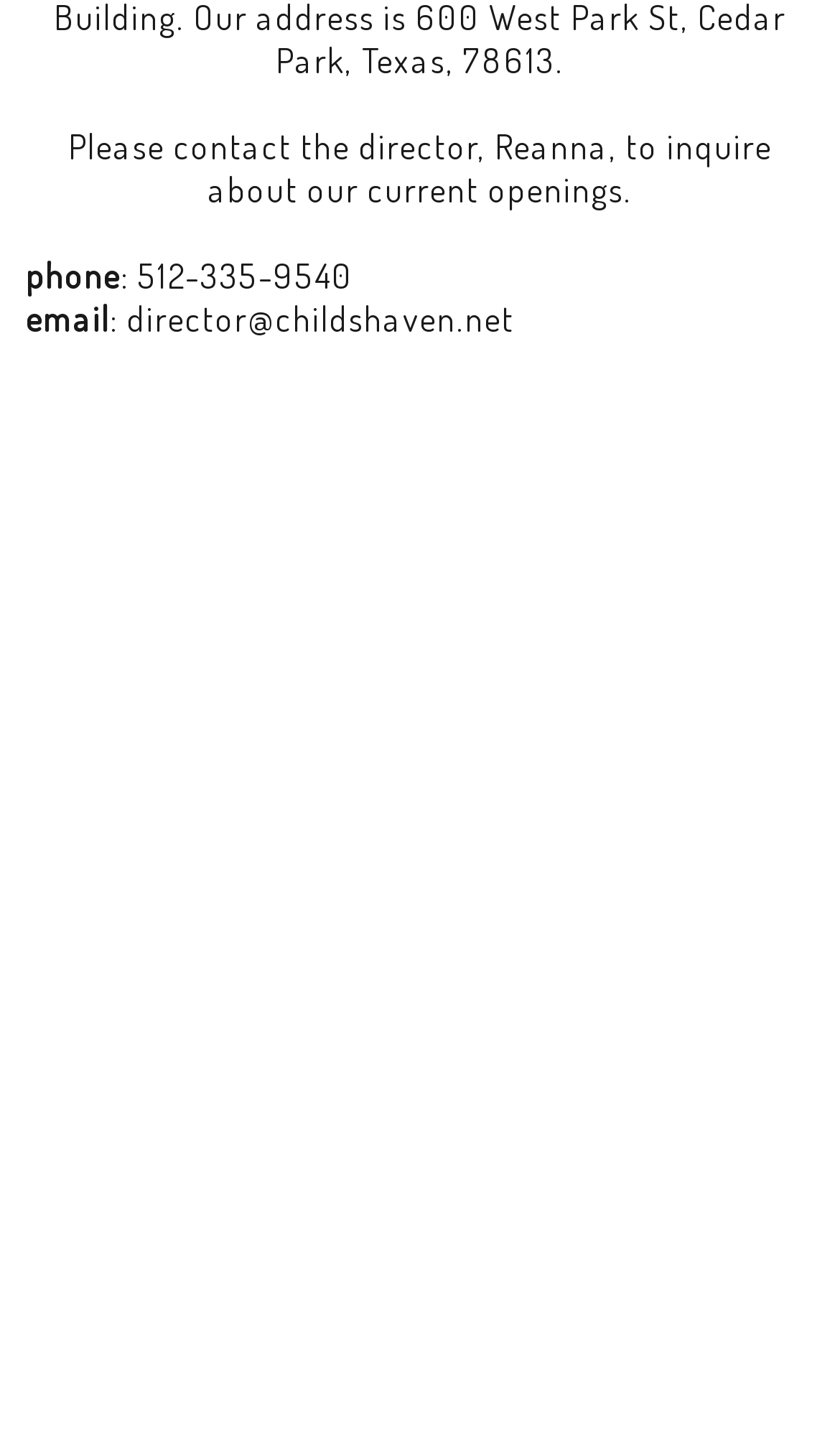How many registration options are available?
Refer to the image and respond with a one-word or short-phrase answer.

2